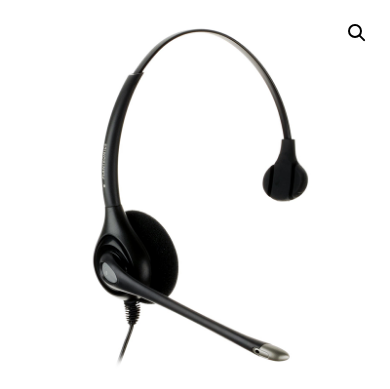Please reply to the following question with a single word or a short phrase:
How many earpieces does the headset have?

One